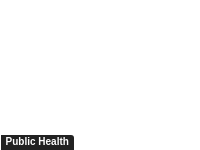Answer the question in one word or a short phrase:
What is the purpose of the webpage?

To engage in public health dialogue